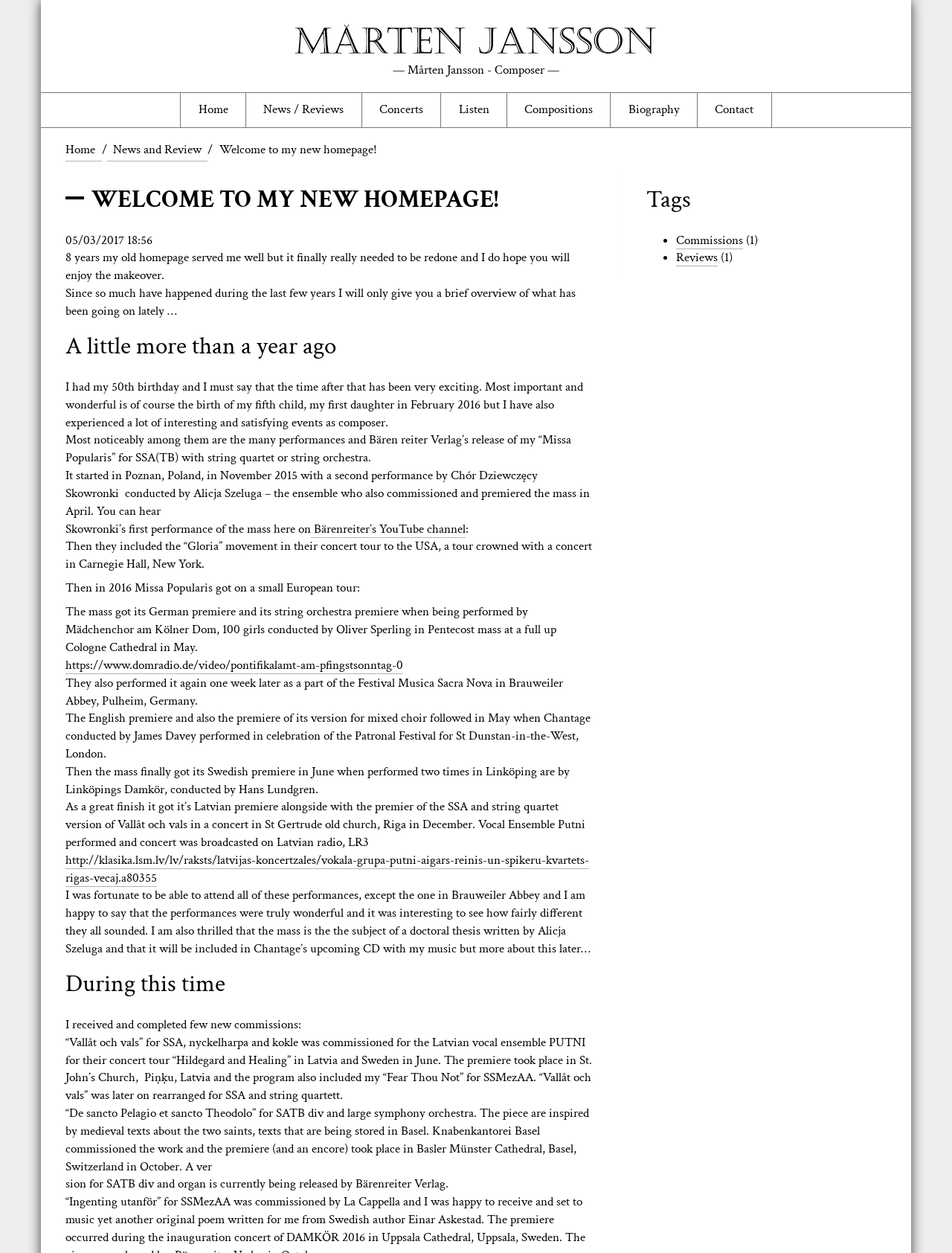What is the name of the ensemble that premiered the mass in April?
Based on the image, answer the question with as much detail as possible.

The ensemble that premiered the mass in April is mentioned in the text as 'Chór Dziewczęcy Skowronki' conducted by Alicja Szeluga.